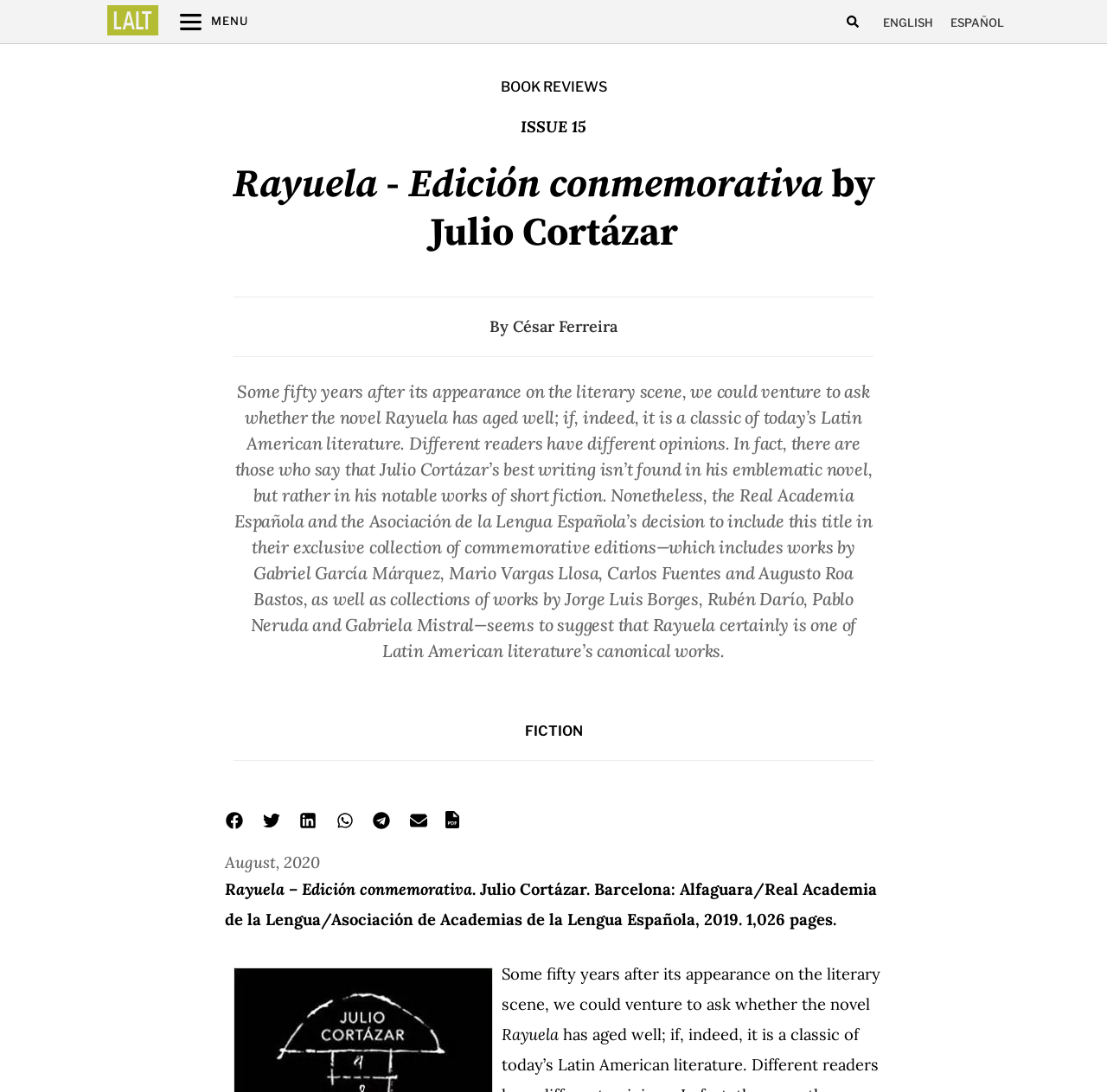Look at the image and give a detailed response to the following question: Who is the author of the book?

The author of the book can be found in the static text element 'by Julio Cortázar' which is located below the title of the book. This element has a bounding box with coordinates [0.388, 0.147, 0.79, 0.236].